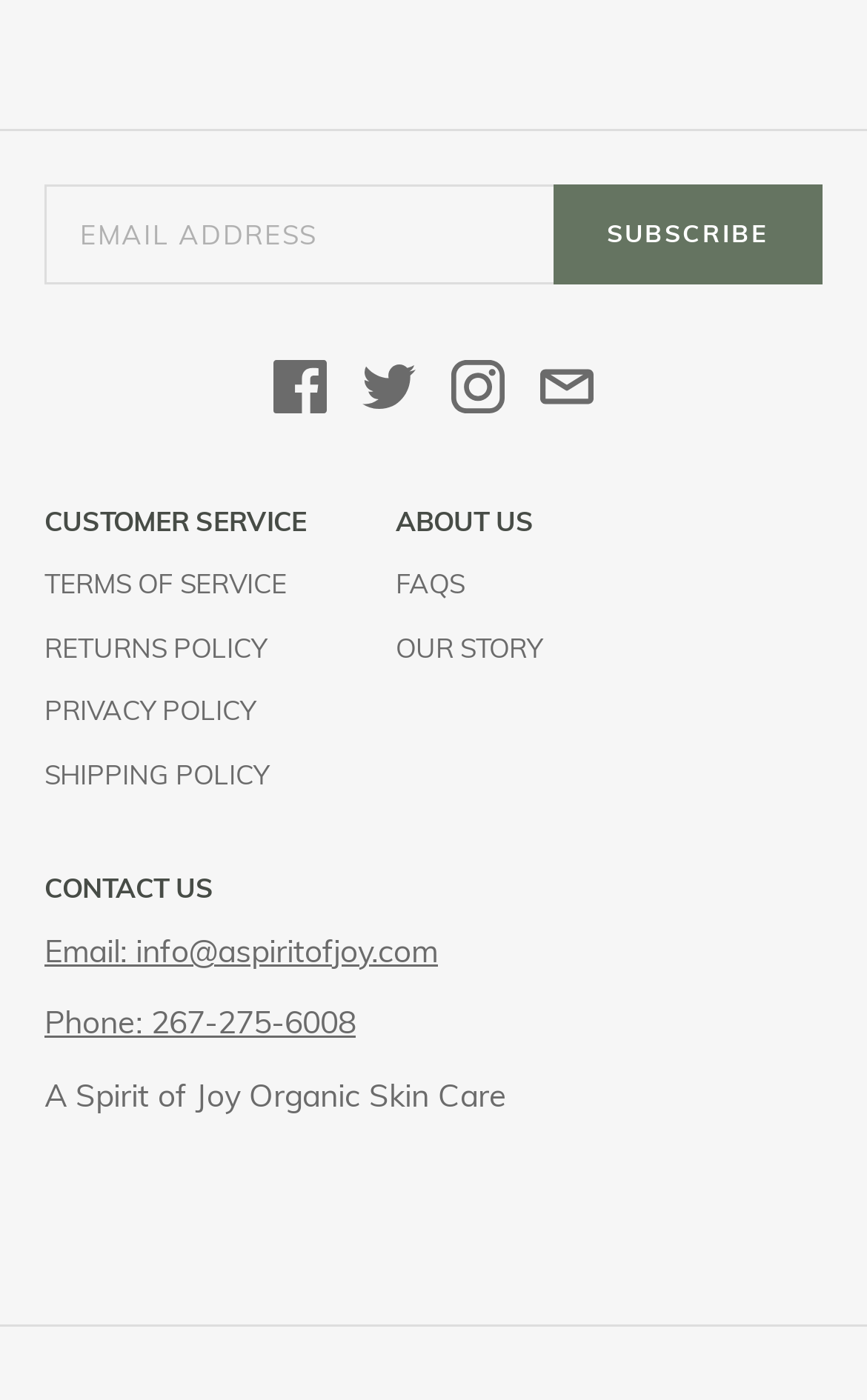Determine the bounding box coordinates of the clickable region to follow the instruction: "Contact us via email".

[0.051, 0.665, 0.505, 0.693]